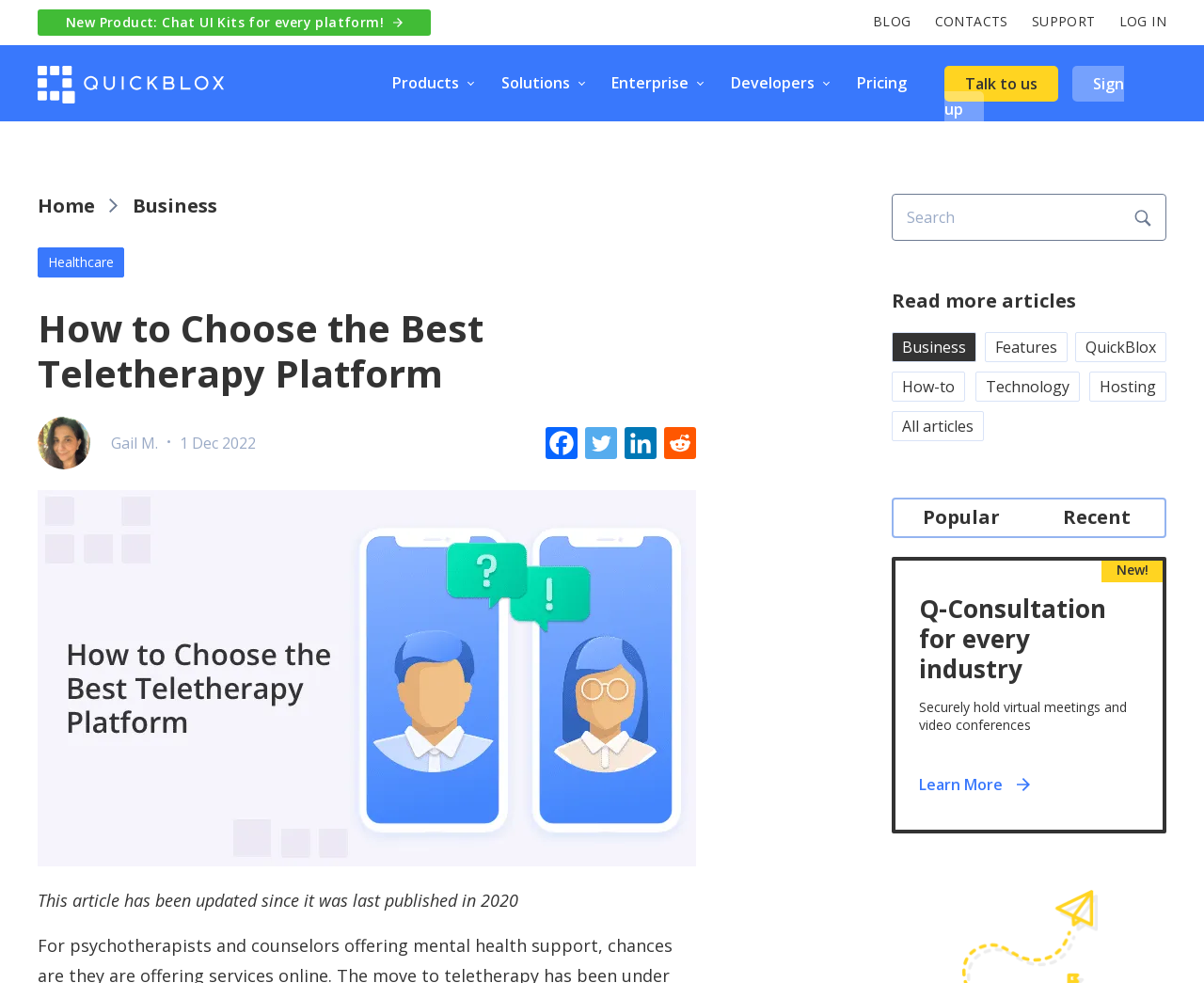Detail the features and information presented on the webpage.

This webpage appears to be a blog article discussing how to choose the best teletherapy platform. At the top, there is a navigation menu with links to "BLOG", "CONTACTS", "SUPPORT", and "LOG IN" on the right side, and a logo "Quickblox" on the left side. Below the navigation menu, there are several links to different industries, such as "Healthcare", "Finance", and "Education", which are likely related to the teletherapy platform.

The main content of the article starts with a heading "How to Choose the Best Teletherapy Platform" followed by a brief introduction. There is an image related to the topic on the left side, and a section with the author's name "Gail M." and the publication date "1 Dec 2022" on the right side.

The article is divided into several sections, each with a heading and a brief description. There are also links to social media platforms, such as Facebook, Twitter, and LinkedIn, at the bottom of the page.

On the right side of the page, there is a section with links to popular and recent articles, as well as a search bar. Above the search bar, there are links to "Business", "Features", and "QuickBlox", which may be related to the teletherapy platform.

At the bottom of the page, there is a section with a heading "Q-Consultation for every industry" and a brief description, followed by a link to "Learn More >".